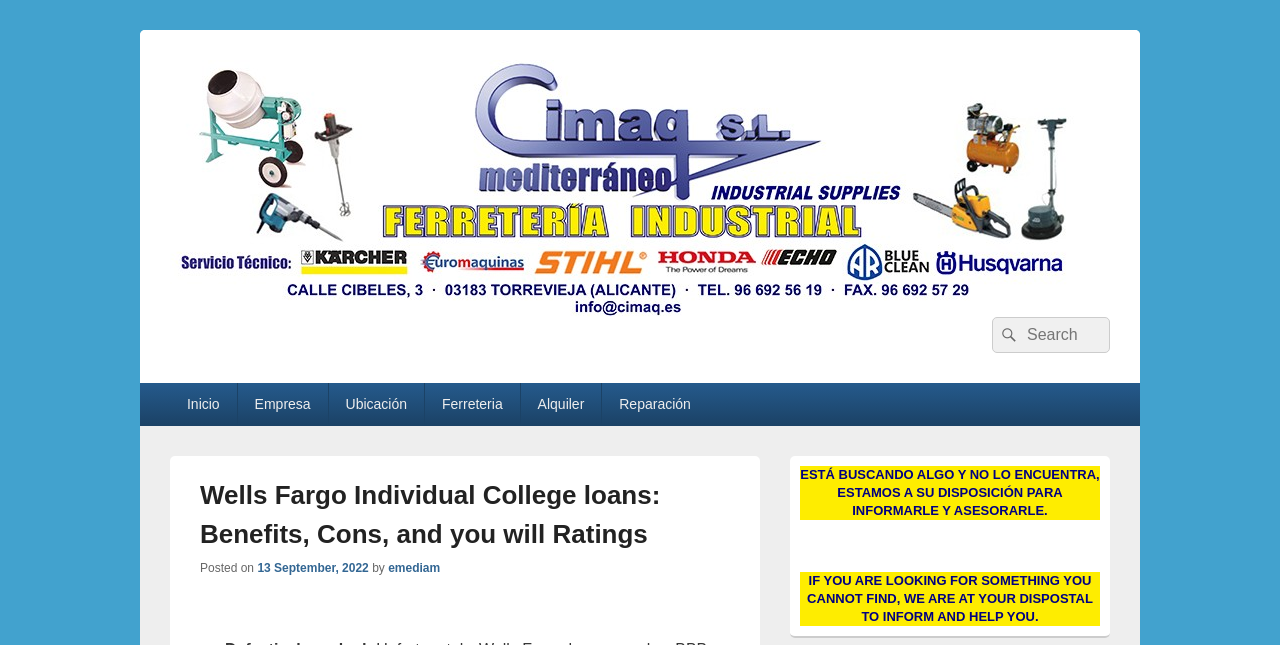Answer the question below using just one word or a short phrase: 
What is the language of the secondary heading in the primary sidebar widget area?

English